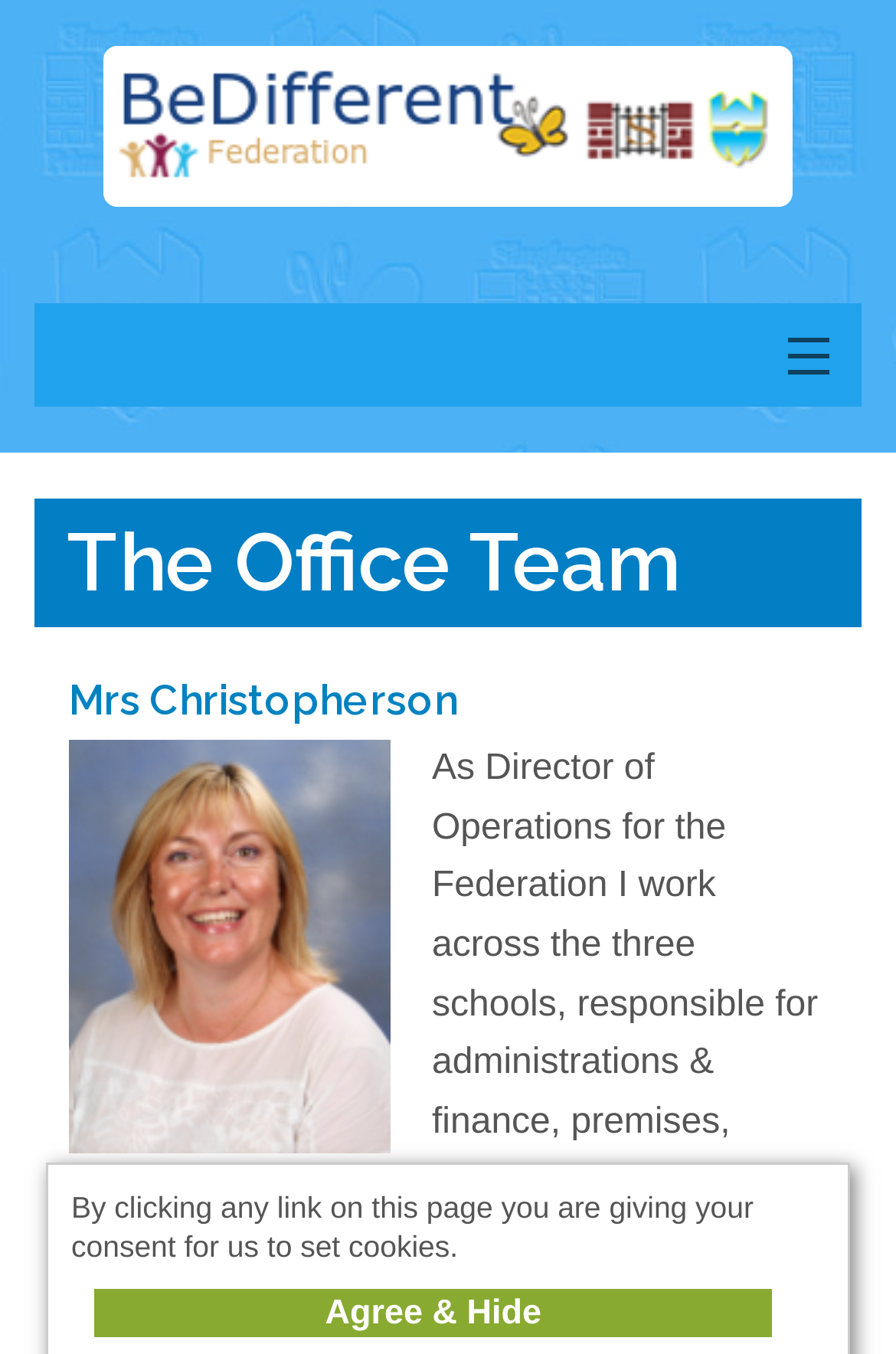Determine and generate the text content of the webpage's headline.

The Office Team